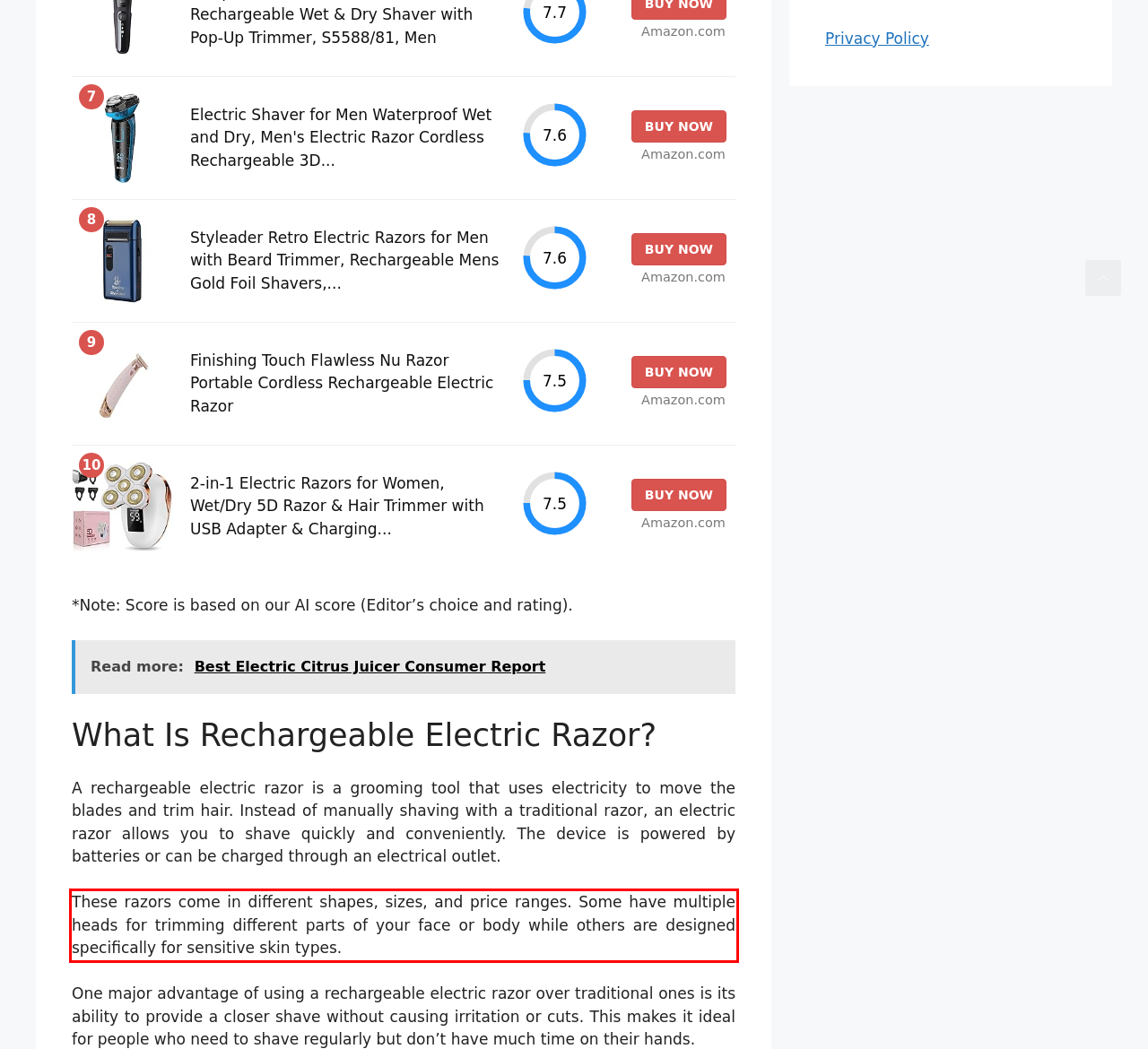You are looking at a screenshot of a webpage with a red rectangle bounding box. Use OCR to identify and extract the text content found inside this red bounding box.

These razors come in different shapes, sizes, and price ranges. Some have multiple heads for trimming different parts of your face or body while others are designed specifically for sensitive skin types.